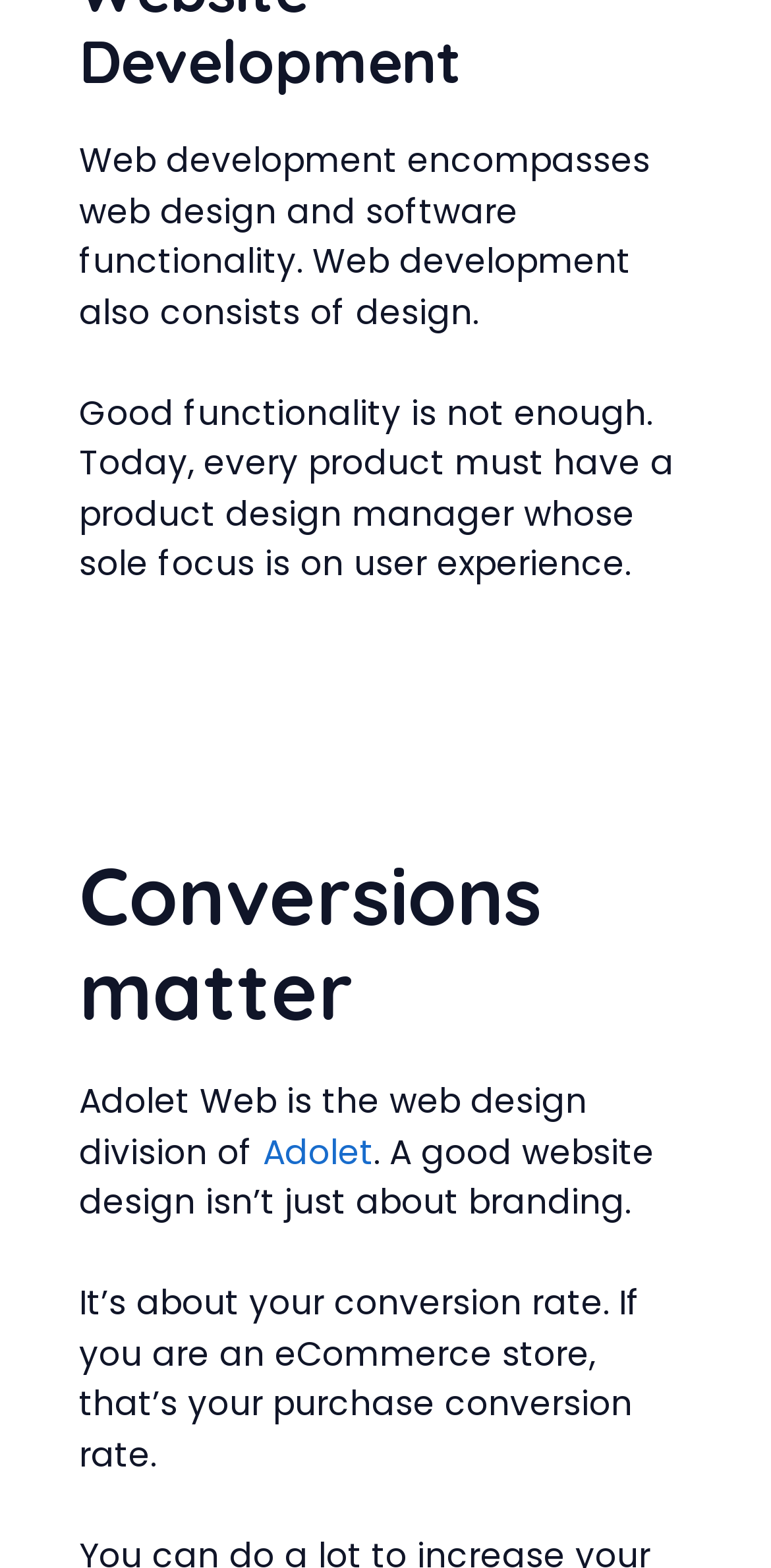What type of conversion rate is mentioned?
Please analyze the image and answer the question with as much detail as possible.

The last StaticText element mentions that if you are an eCommerce store, the conversion rate refers to the purchase conversion rate, which is the rate at which visitors make a purchase on the website.